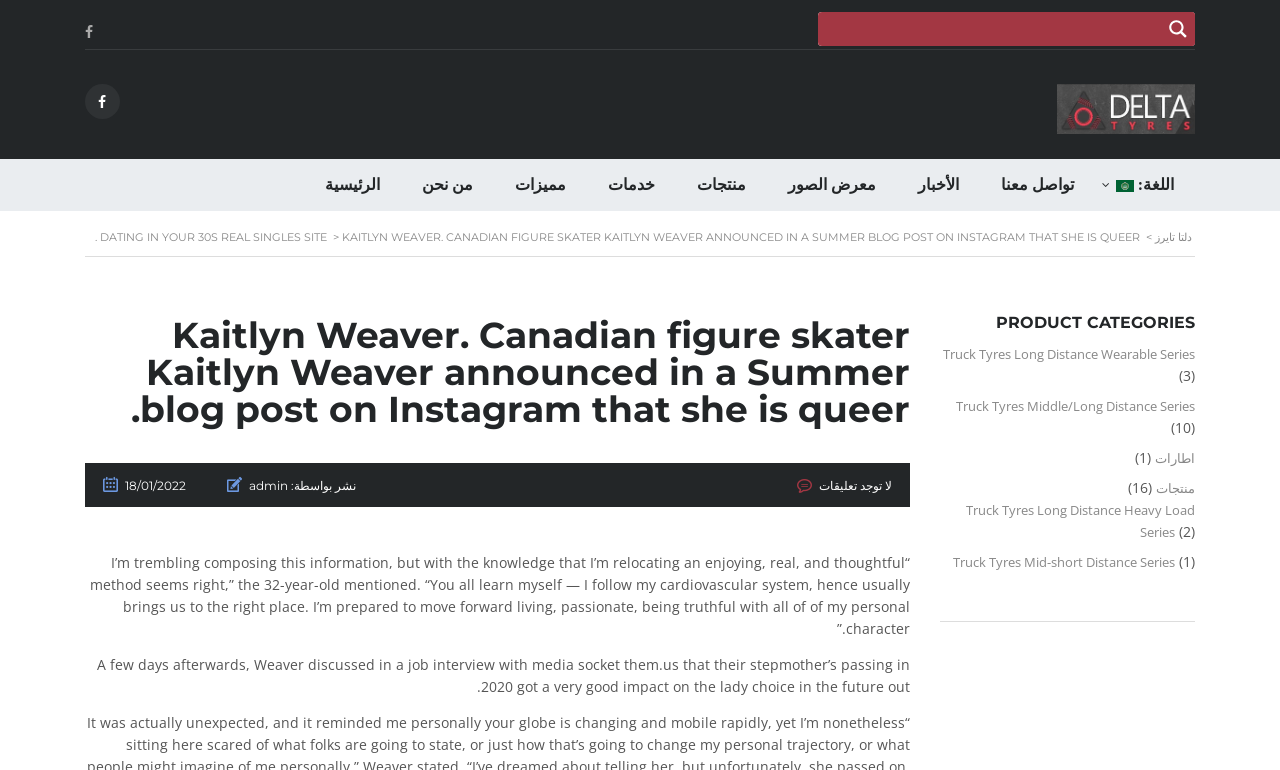Please specify the bounding box coordinates of the area that should be clicked to accomplish the following instruction: "Compare banks". The coordinates should consist of four float numbers between 0 and 1, i.e., [left, top, right, bottom].

None